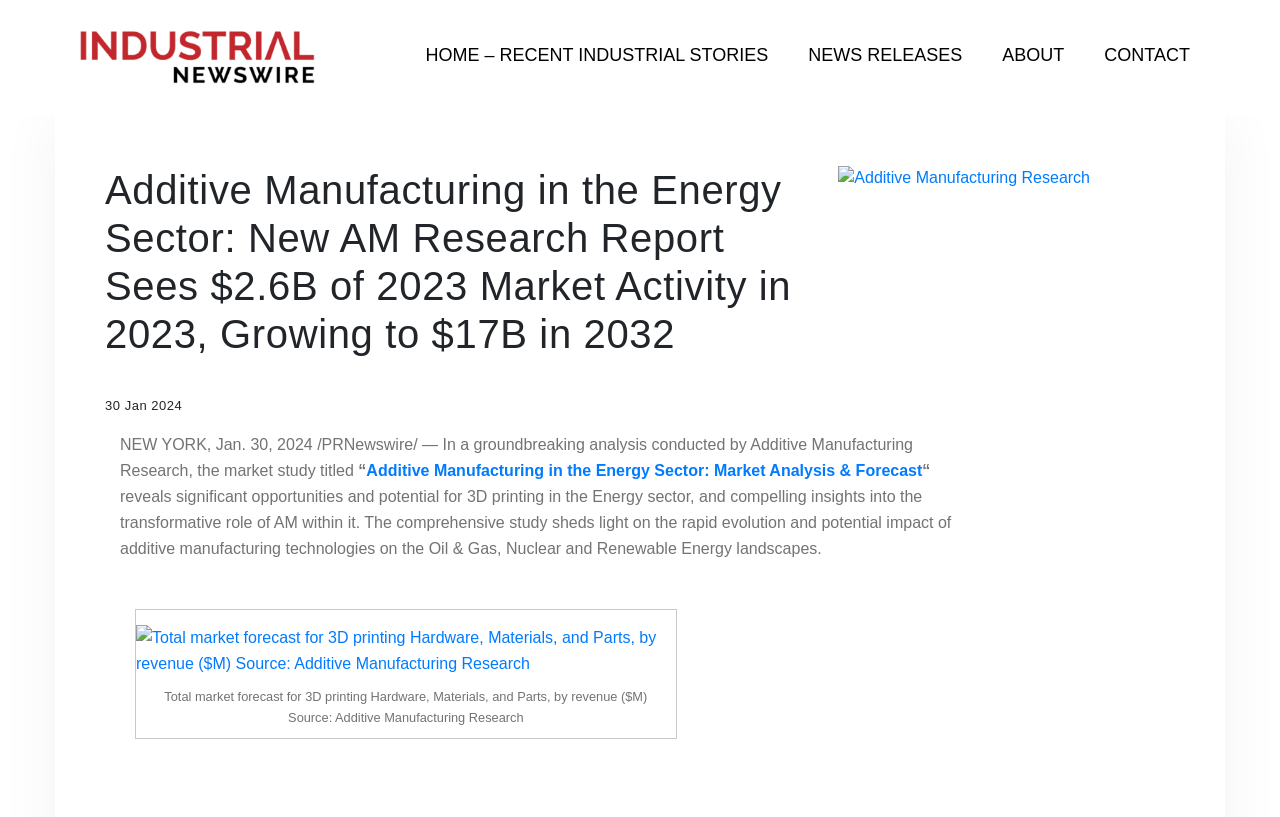Identify the bounding box coordinates of the section to be clicked to complete the task described by the following instruction: "Click the Industrial Newswire logo". The coordinates should be four float numbers between 0 and 1, formatted as [left, top, right, bottom].

[0.055, 0.037, 0.25, 0.106]